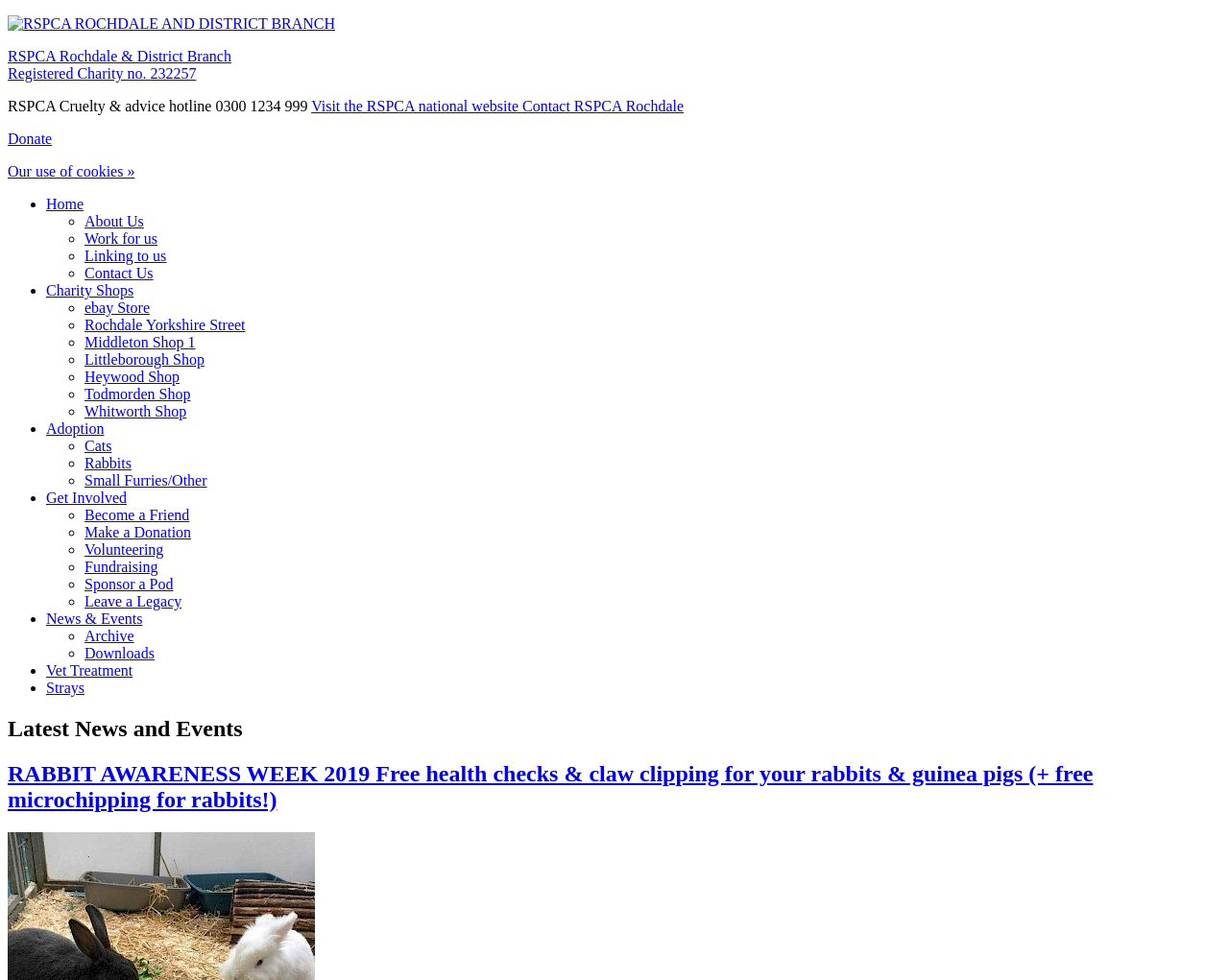Refer to the image and provide an in-depth answer to the question: 
How many charity shops are listed on the webpage?

The webpage lists 7 charity shops, which are Rochdale Yorkshire Street, Middleton Shop 1, Littleborough Shop, Heywood Shop, Todmorden Shop, Whitworth Shop, and ebay Store. These shops can be found in the 'Charity Shops' section of the webpage.